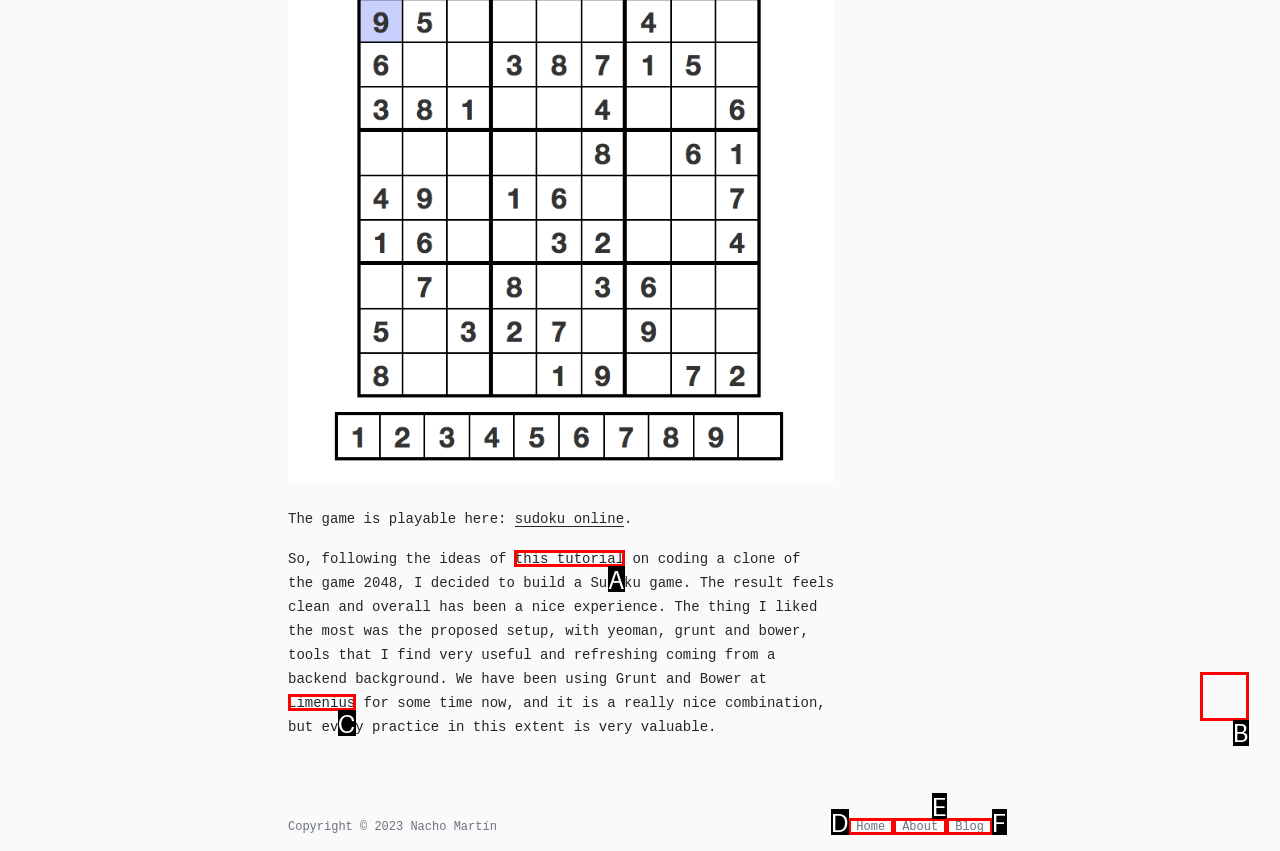Select the letter that corresponds to the UI element described as: Limenius
Answer by providing the letter from the given choices.

C